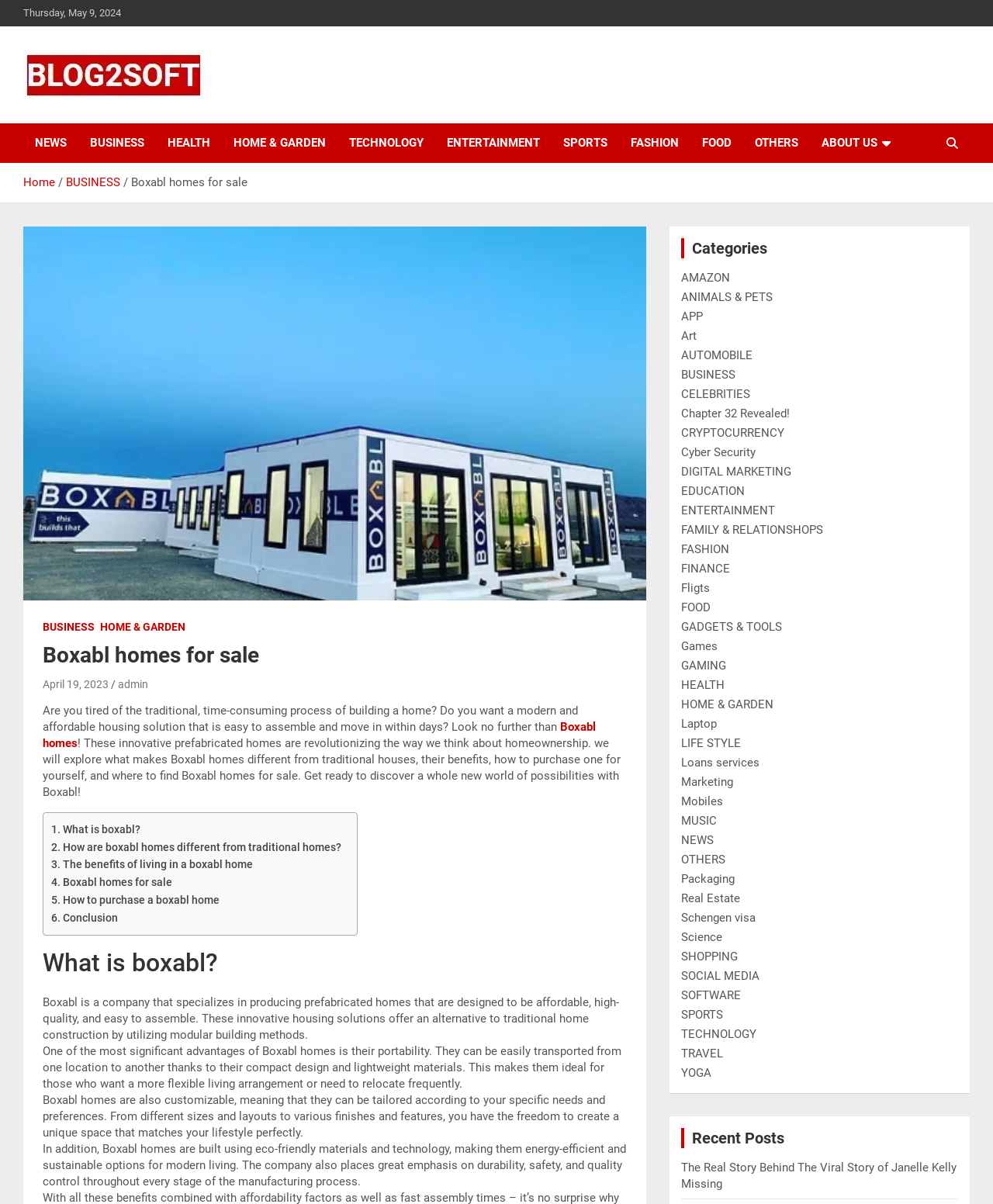Please locate the bounding box coordinates of the element that should be clicked to complete the given instruction: "Click on the 'OTHERS' link".

[0.748, 0.103, 0.816, 0.135]